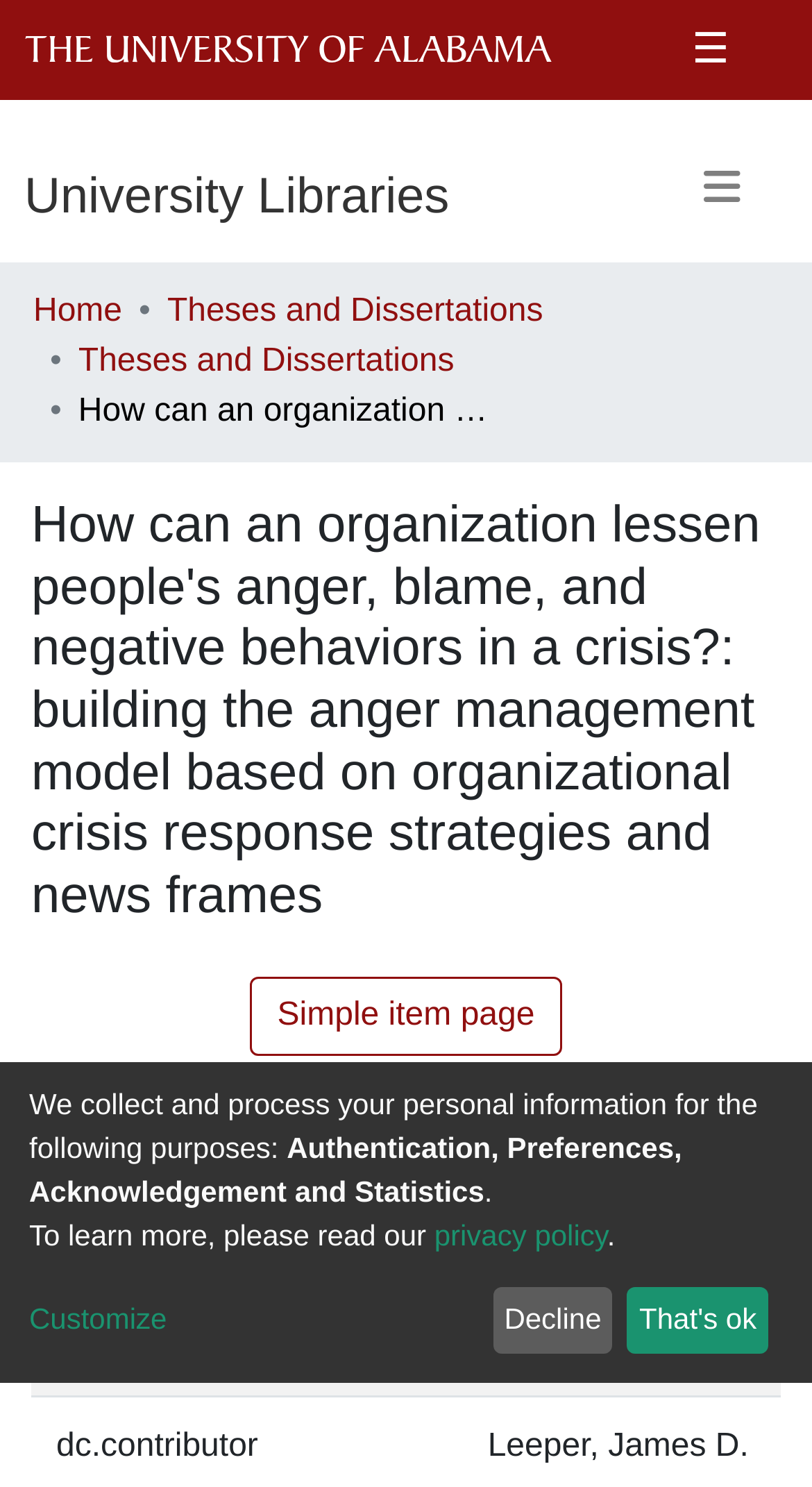Locate the bounding box coordinates of the element that should be clicked to fulfill the instruction: "Explore".

[0.041, 0.189, 0.531, 0.245]